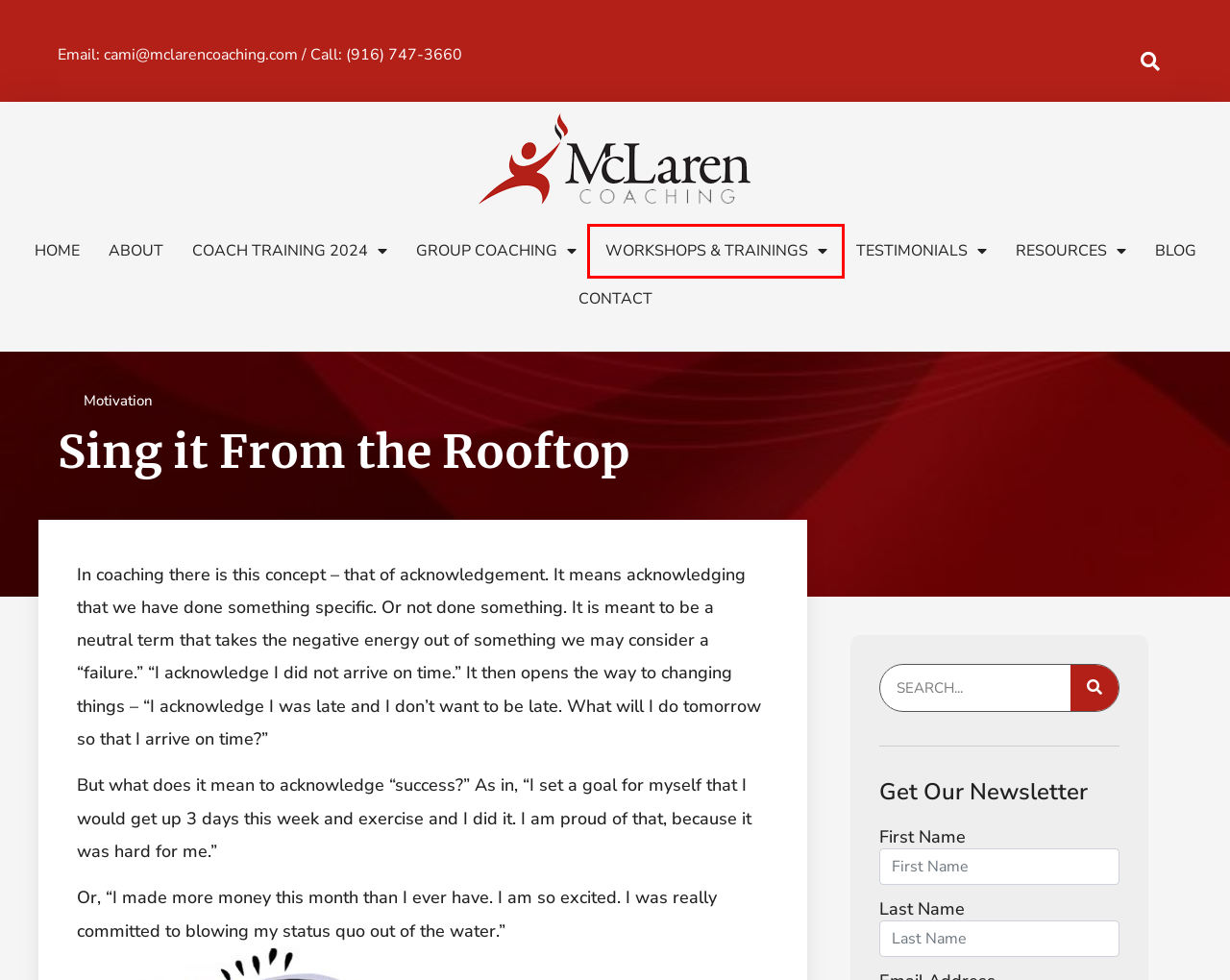Given a webpage screenshot with a UI element marked by a red bounding box, choose the description that best corresponds to the new webpage that will appear after clicking the element. The candidates are:
A. Blog - McLaren Coaching - Capture Your Success
B. Coach Highlight - Ranger Kielak - McLaren Coaching - Capture Your Success
C. Privacy Policy - McLaren Coaching - Capture Your Success
D. Workshops & Trainings - McLaren Coaching - Capture Your Success
E. International Coaching Federation- Professional Coaching Association
F. About Us - McLaren Coaching - Capture Your Success
G. Resources - McLaren Coaching - Capture Your Success
H. Motivation Archives - McLaren Coaching - Capture Your Success

D